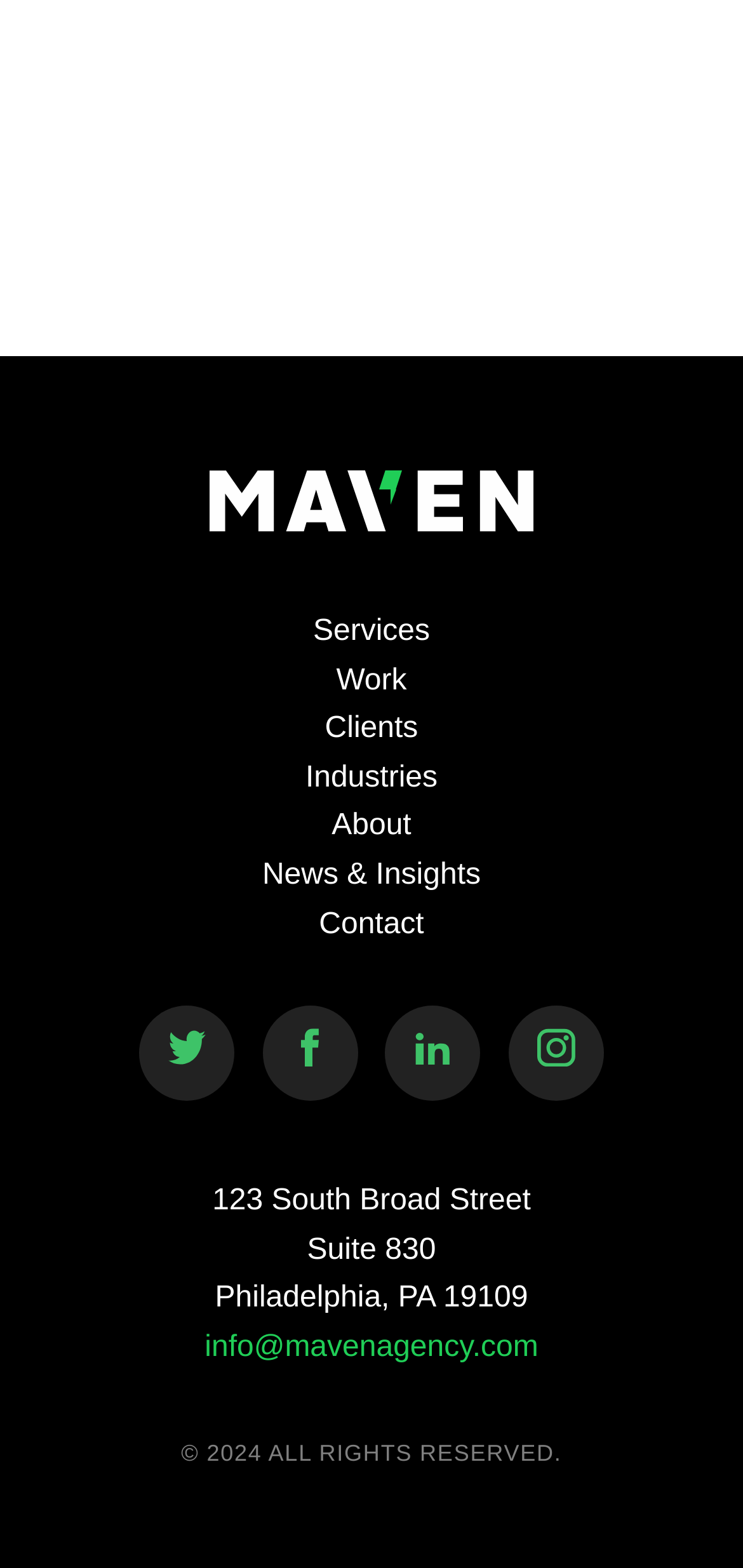Identify the bounding box coordinates for the region to click in order to carry out this instruction: "Check Twitter". Provide the coordinates using four float numbers between 0 and 1, formatted as [left, top, right, bottom].

[0.188, 0.641, 0.316, 0.702]